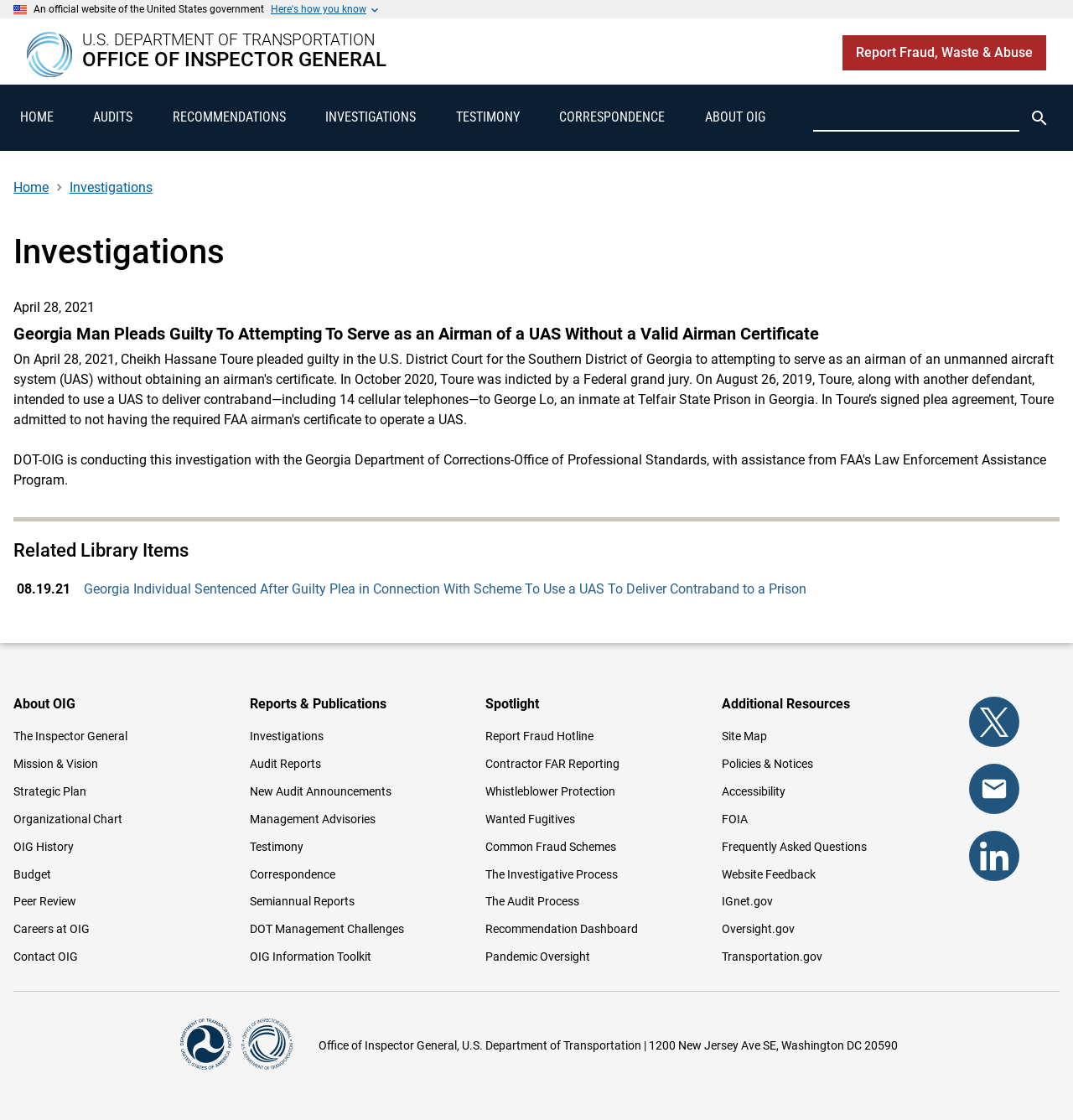What is the date of the news article?
Can you provide a detailed and comprehensive answer to the question?

I found the answer by looking at the time element with the static text 'April 28, 2021' which is a child element of the article element.